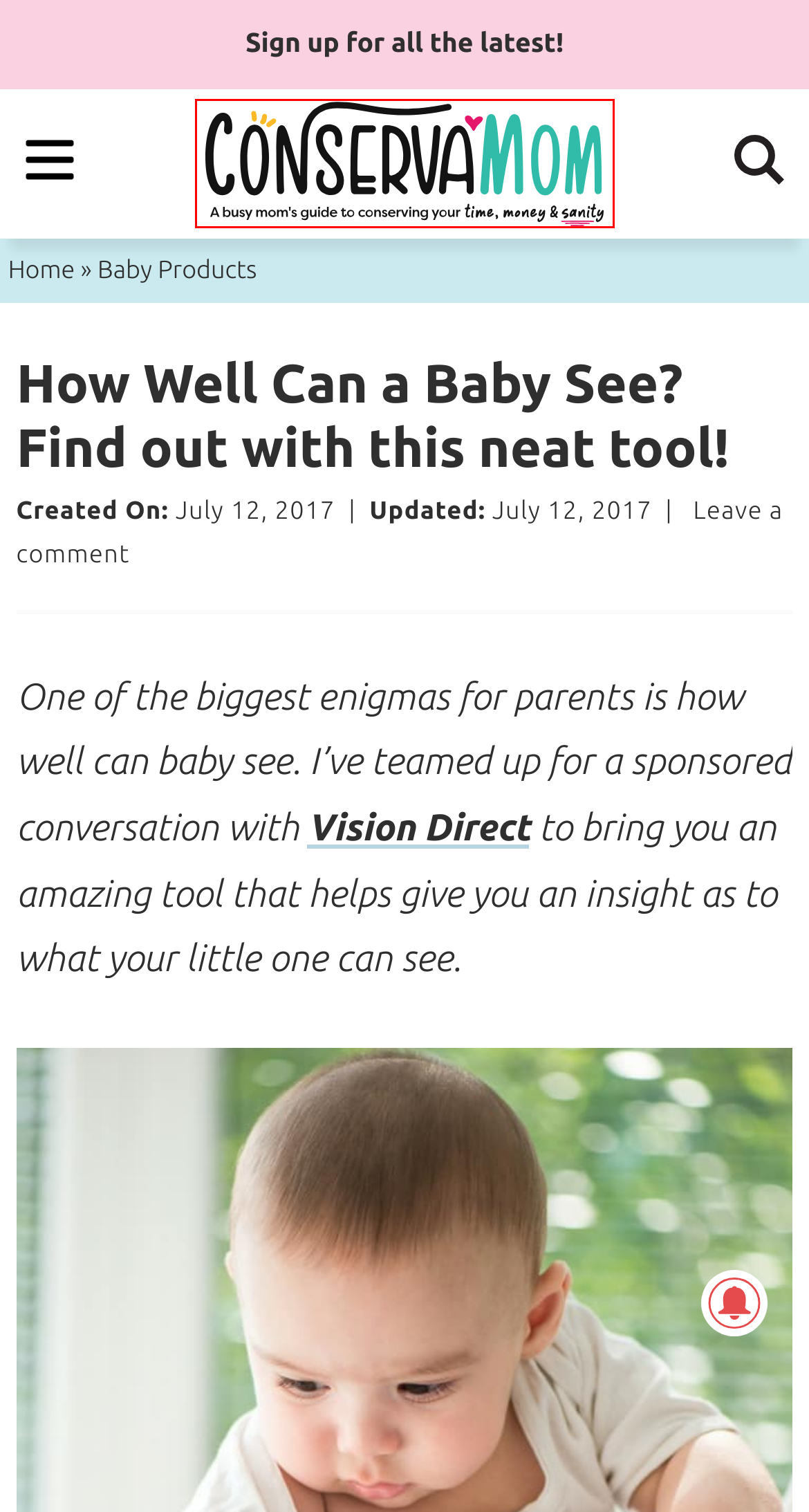Analyze the screenshot of a webpage with a red bounding box and select the webpage description that most accurately describes the new page resulting from clicking the element inside the red box. Here are the candidates:
A. 5 Reasons to Head to Dolphin Mall Miami this Summer! - ConservaMom
B. Tackling High Energy Bills with a Clear Head - ConservaMom
C. New Mom Tips Archives - ConservaMom
D. motherhood Archives - ConservaMom
E. Baby Products Archives - ConservaMom
F. Comparing Wrinkle Treatments: 8 Safe And Effective Options - ConservaMom
G. Conservamom - ConservaMom
H. About Conservamom Blog - ConservaMom

G